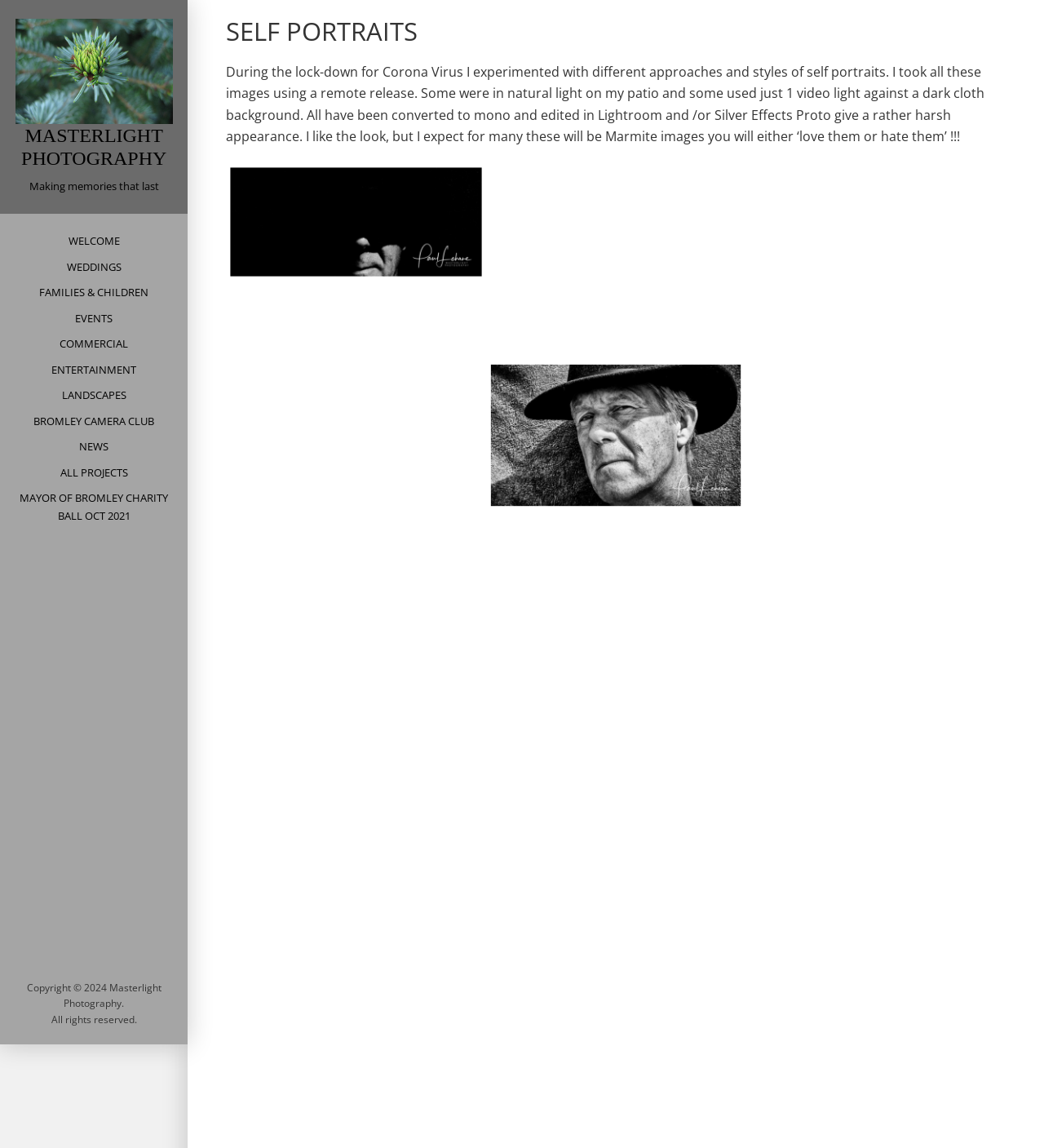Locate the bounding box coordinates of the clickable area needed to fulfill the instruction: "Explore SELF PORTRAITS project".

[0.217, 0.015, 0.963, 0.039]